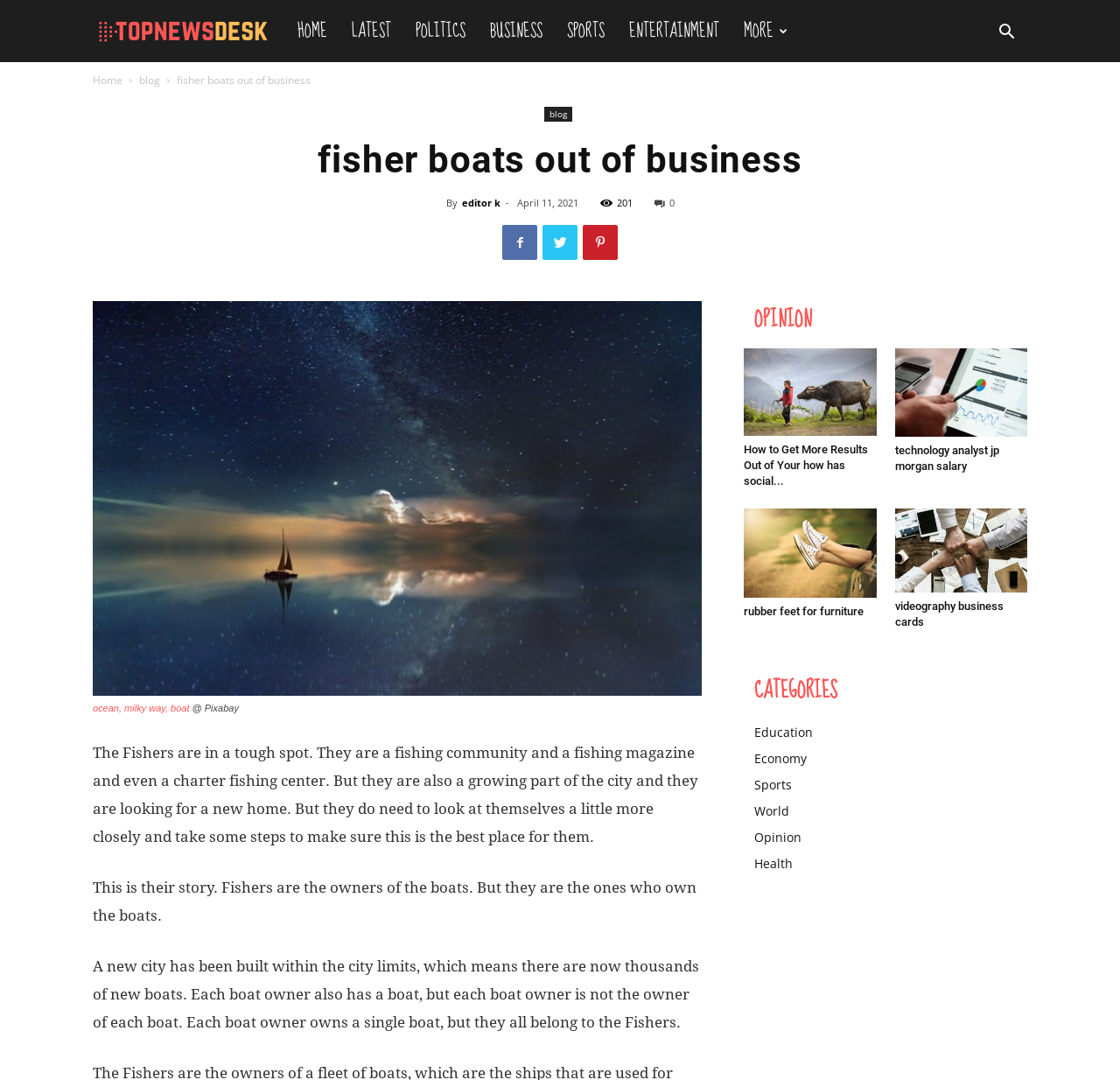Please identify the bounding box coordinates of the clickable region that I should interact with to perform the following instruction: "Click on the link about technology analyst jp morgan salary". The coordinates should be expressed as four float numbers between 0 and 1, i.e., [left, top, right, bottom].

[0.799, 0.323, 0.917, 0.404]